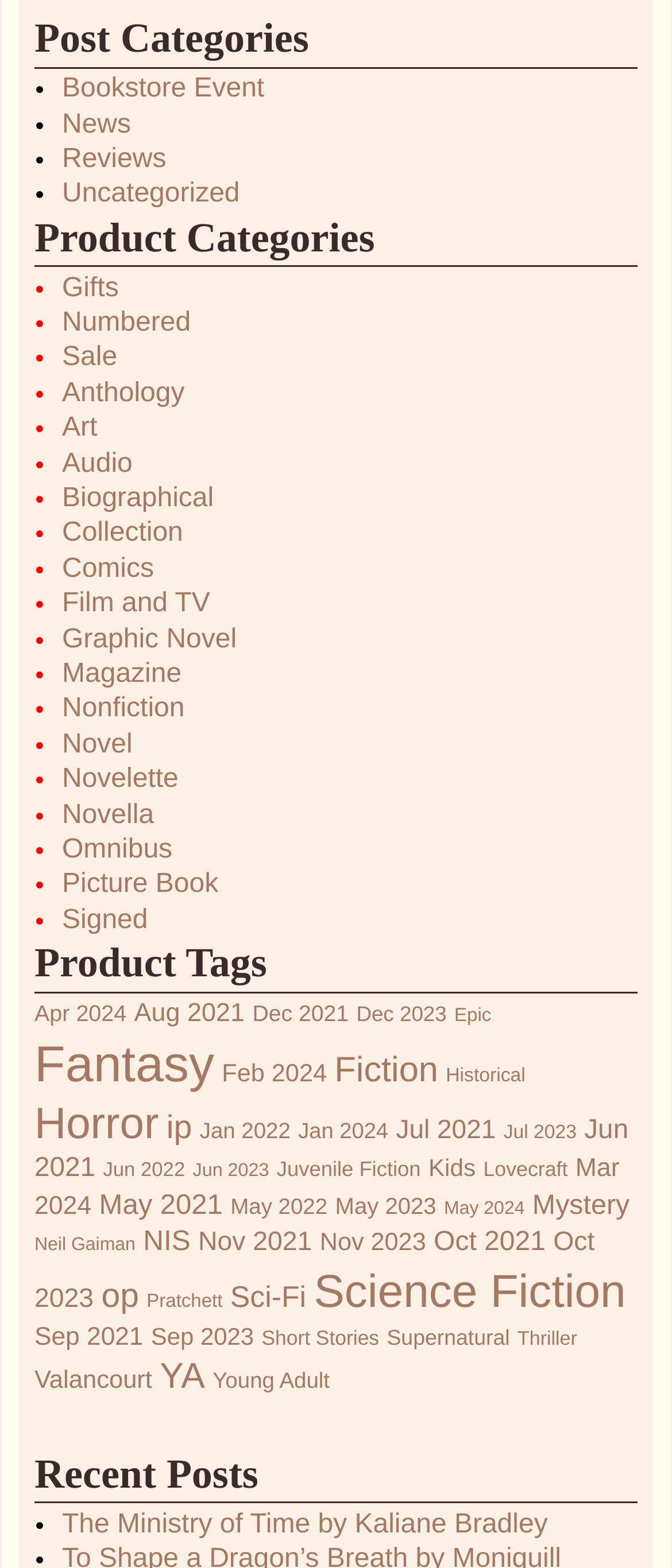Answer this question in one word or a short phrase: What is the earliest release date mentioned?

Apr 2021